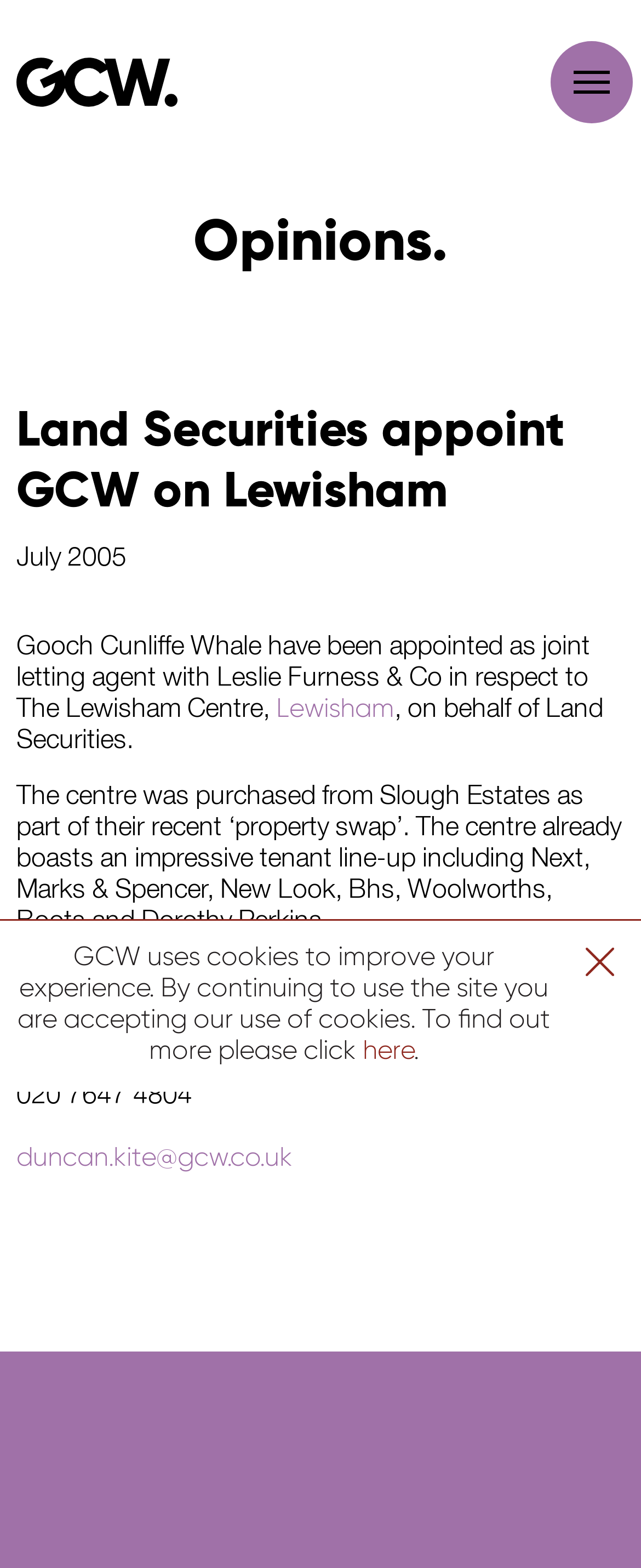Please determine the bounding box coordinates for the UI element described as: "parent_node: 020 7408 0030".

[0.628, 0.888, 0.885, 0.92]